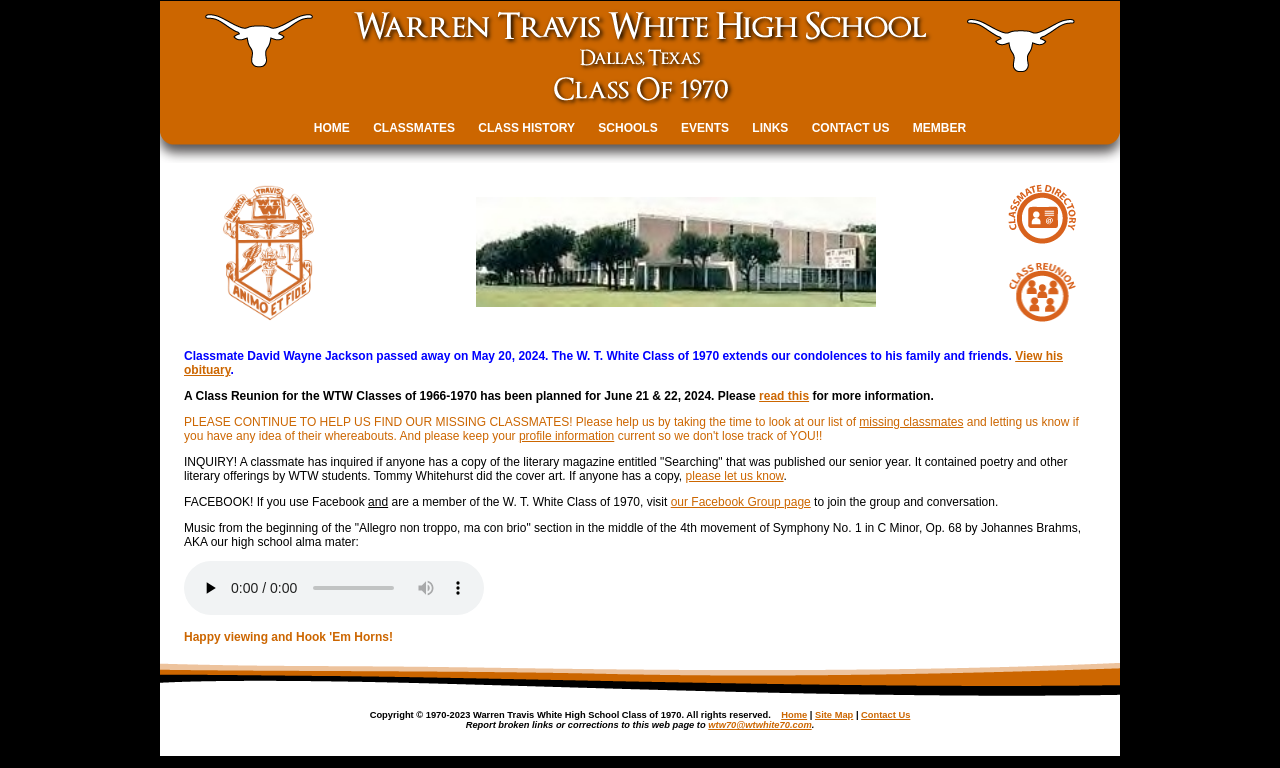Can you determine the bounding box coordinates of the area that needs to be clicked to fulfill the following instruction: "Read this"?

[0.593, 0.507, 0.632, 0.525]